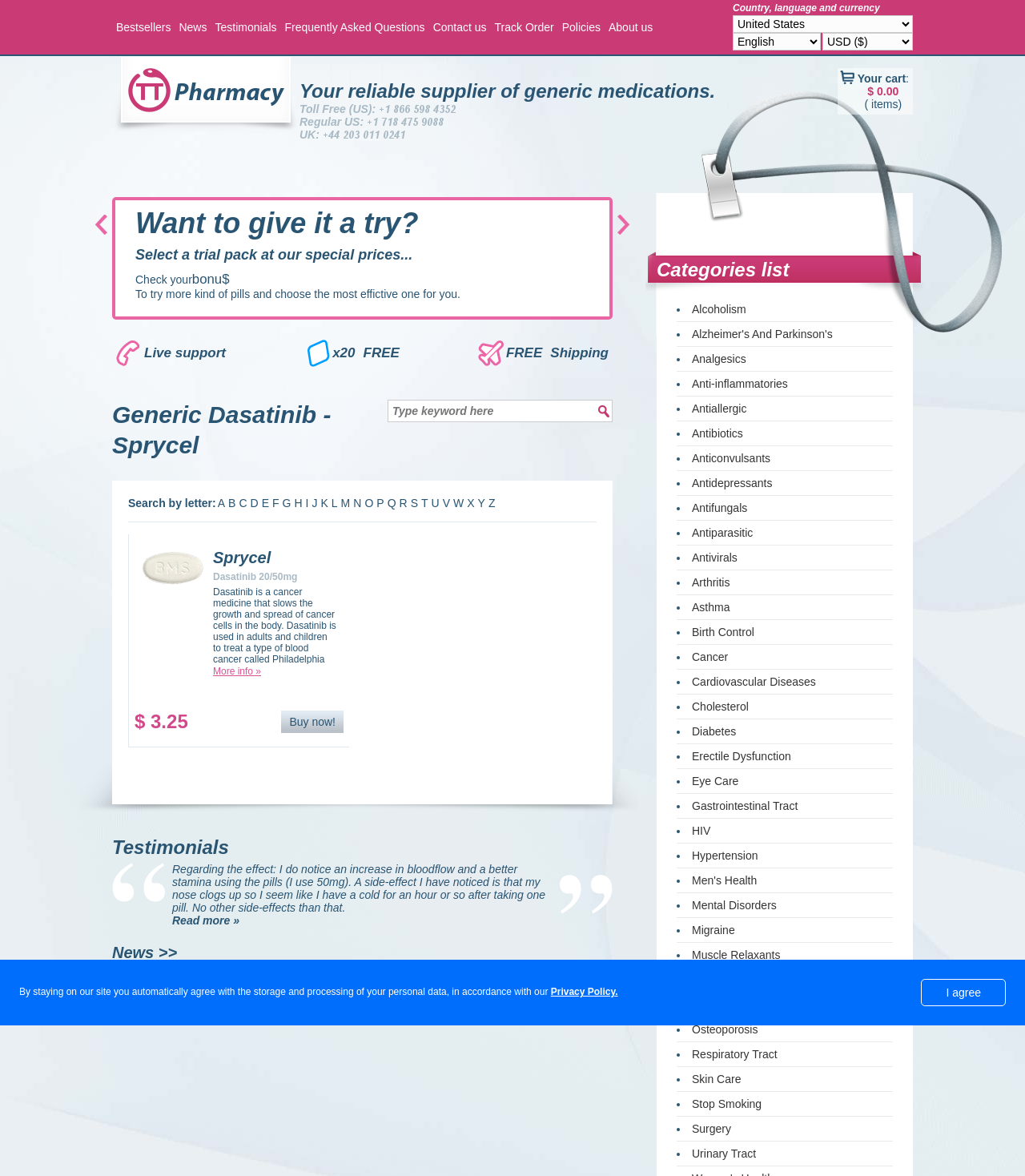Use a single word or phrase to answer the question:
What is the purpose of the medication?

Treats cancer